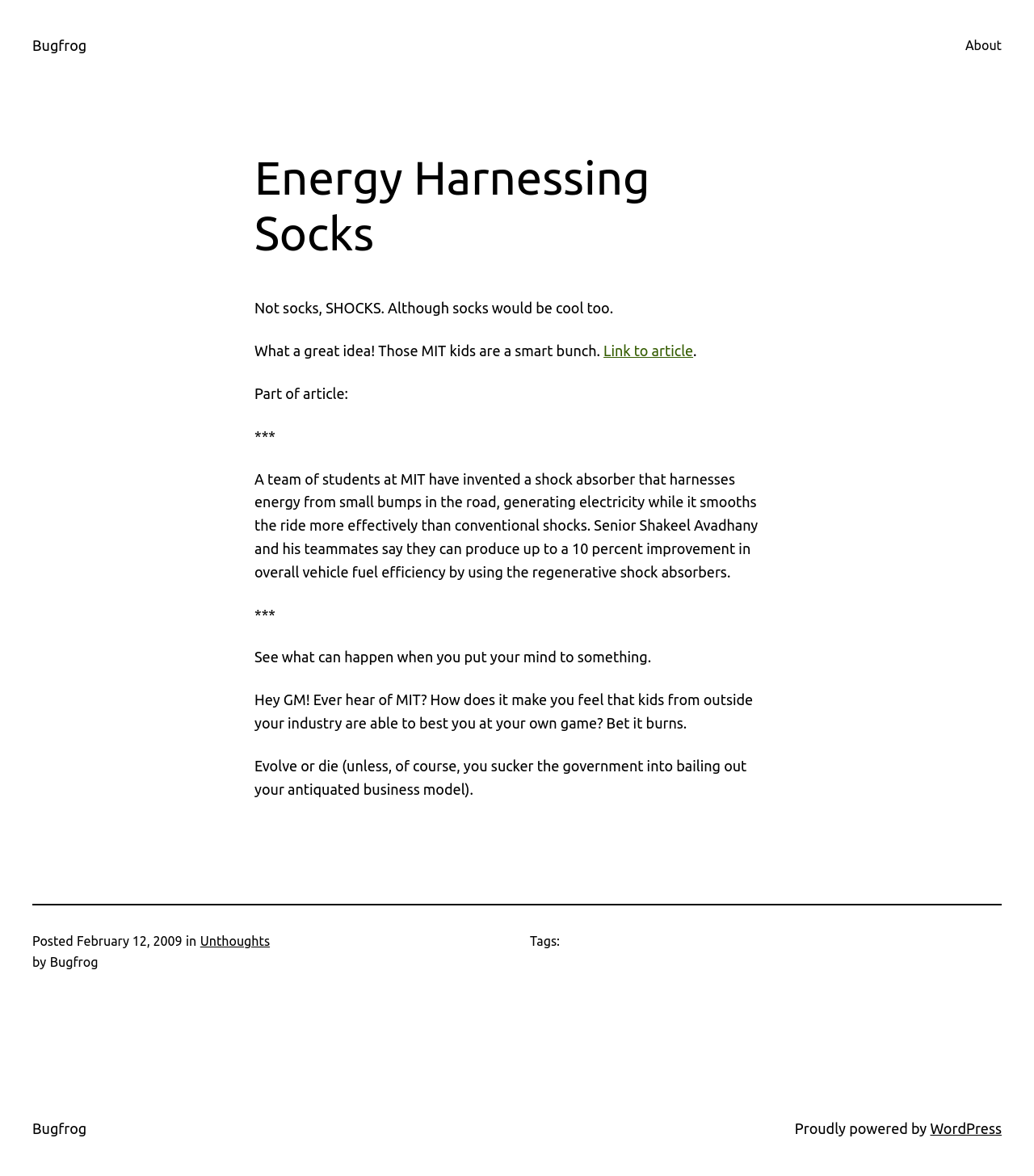Answer the question with a single word or phrase: 
Who is the author of the article?

Bugfrog